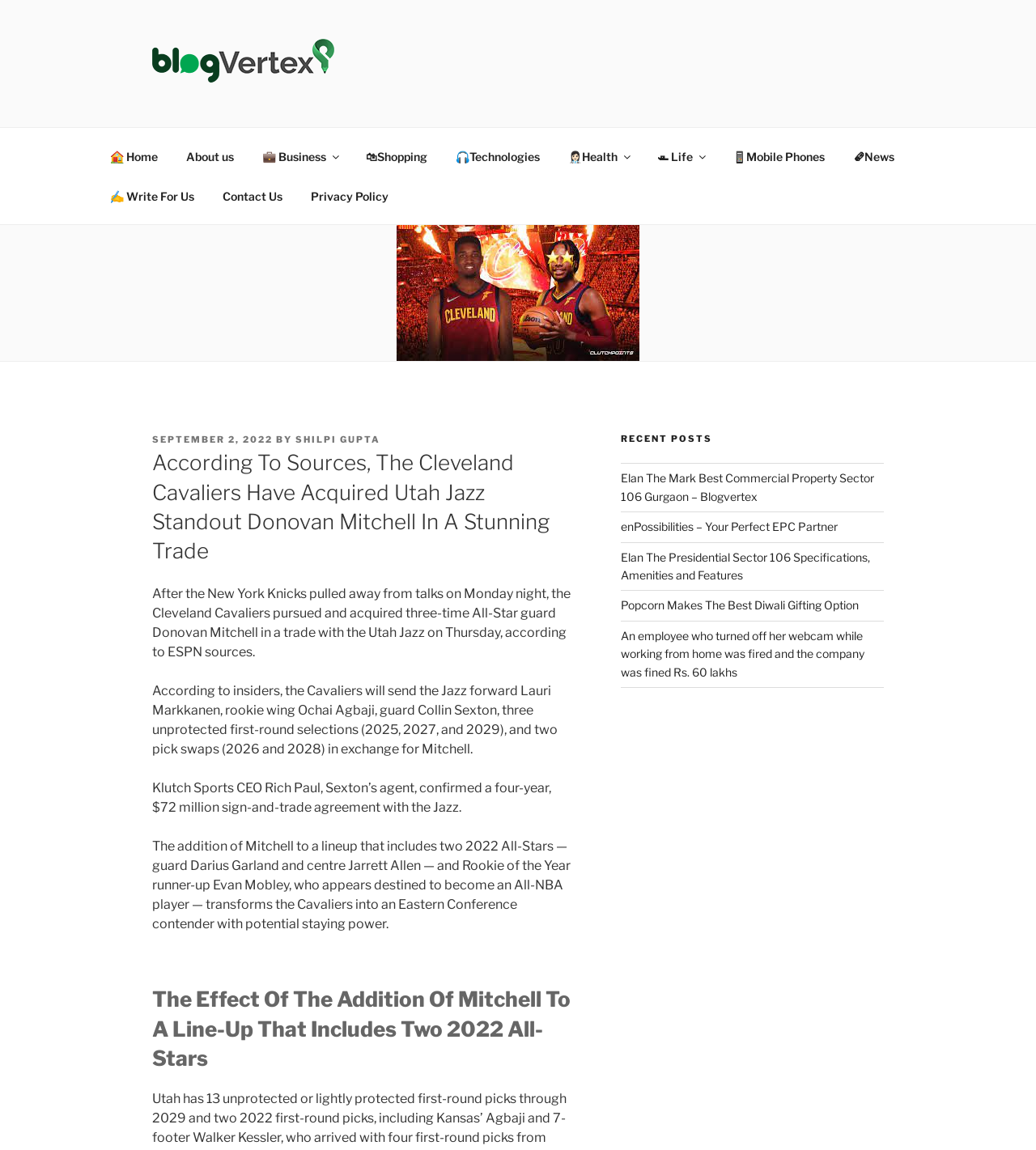Using the given description, provide the bounding box coordinates formatted as (top-left x, top-left y, bottom-right x, bottom-right y), with all values being floating point numbers between 0 and 1. Description: 270sims Campaigns

None